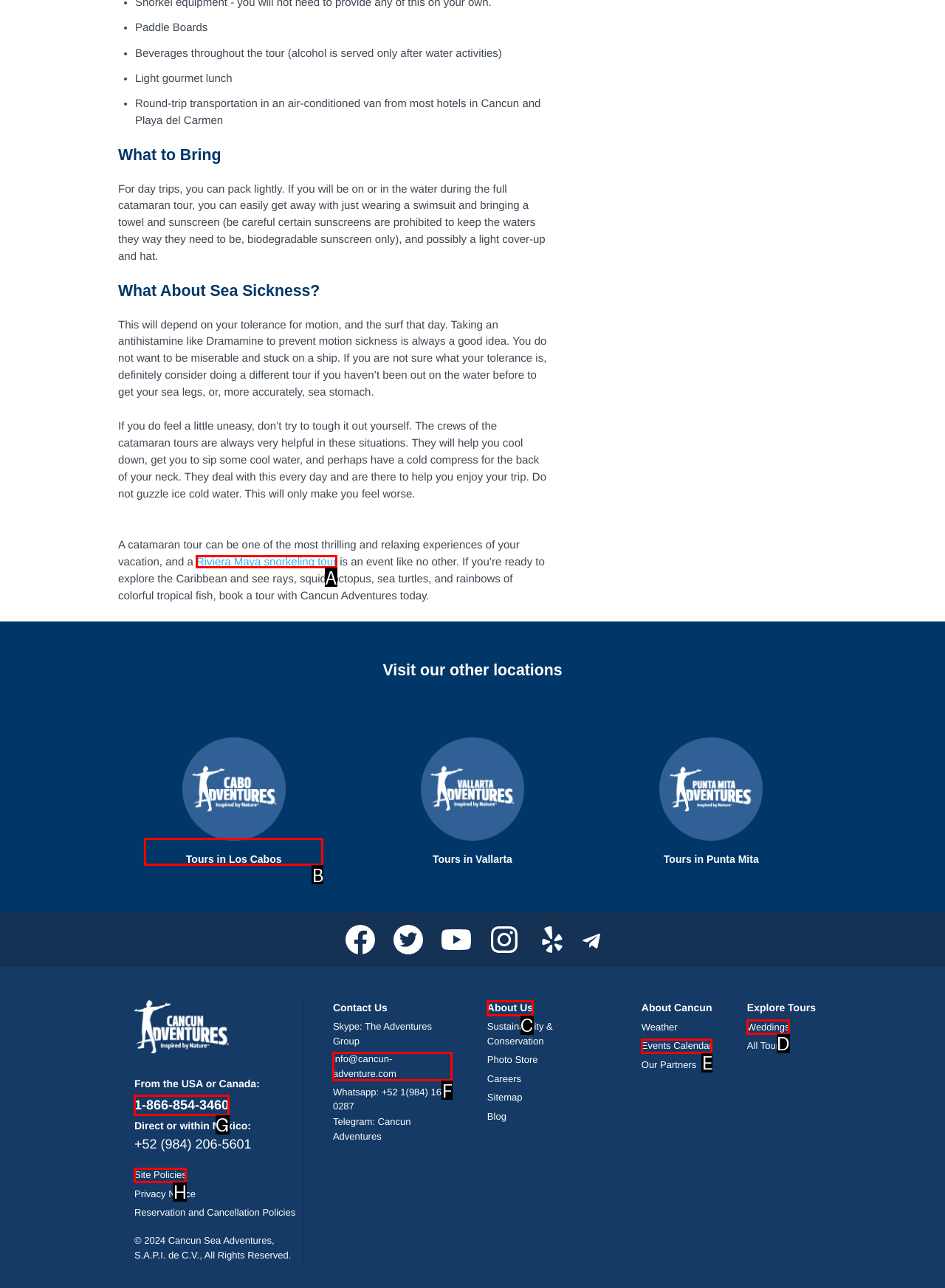From the given choices, which option should you click to complete this task: Visit 'Tours in Los Cabos'? Answer with the letter of the correct option.

B